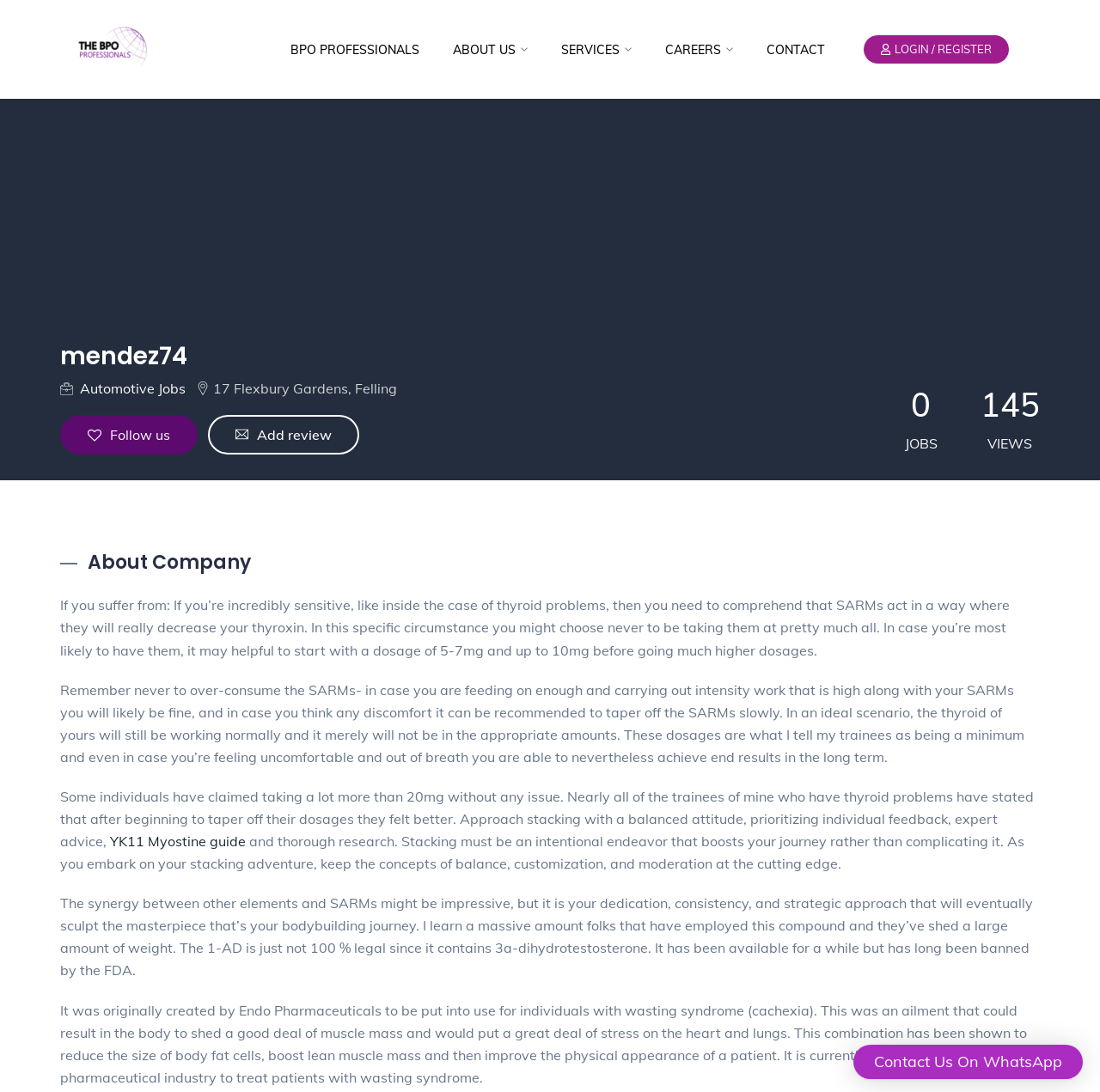What is the company name?
Answer the question with a detailed explanation, including all necessary information.

The company name can be found in the top navigation bar, where it is written as 'BPO PROFESSIONALS' in a link element.